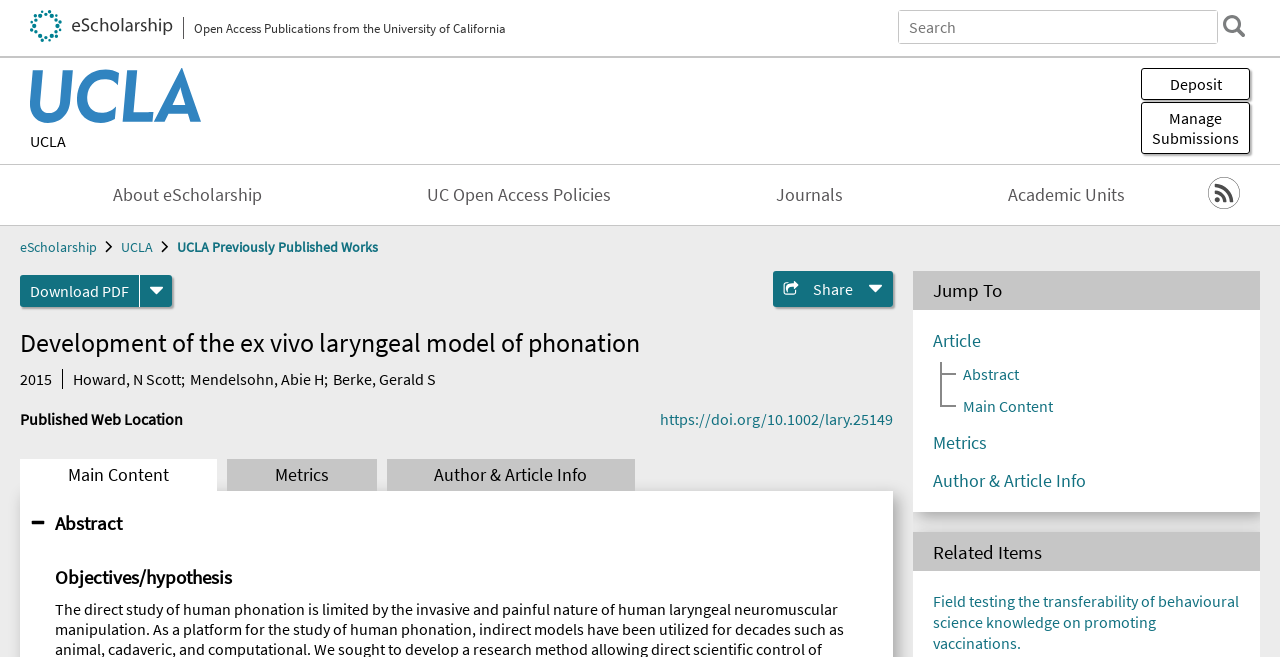Could you find the bounding box coordinates of the clickable area to complete this instruction: "Read about eScholarship"?

[0.08, 0.266, 0.212, 0.327]